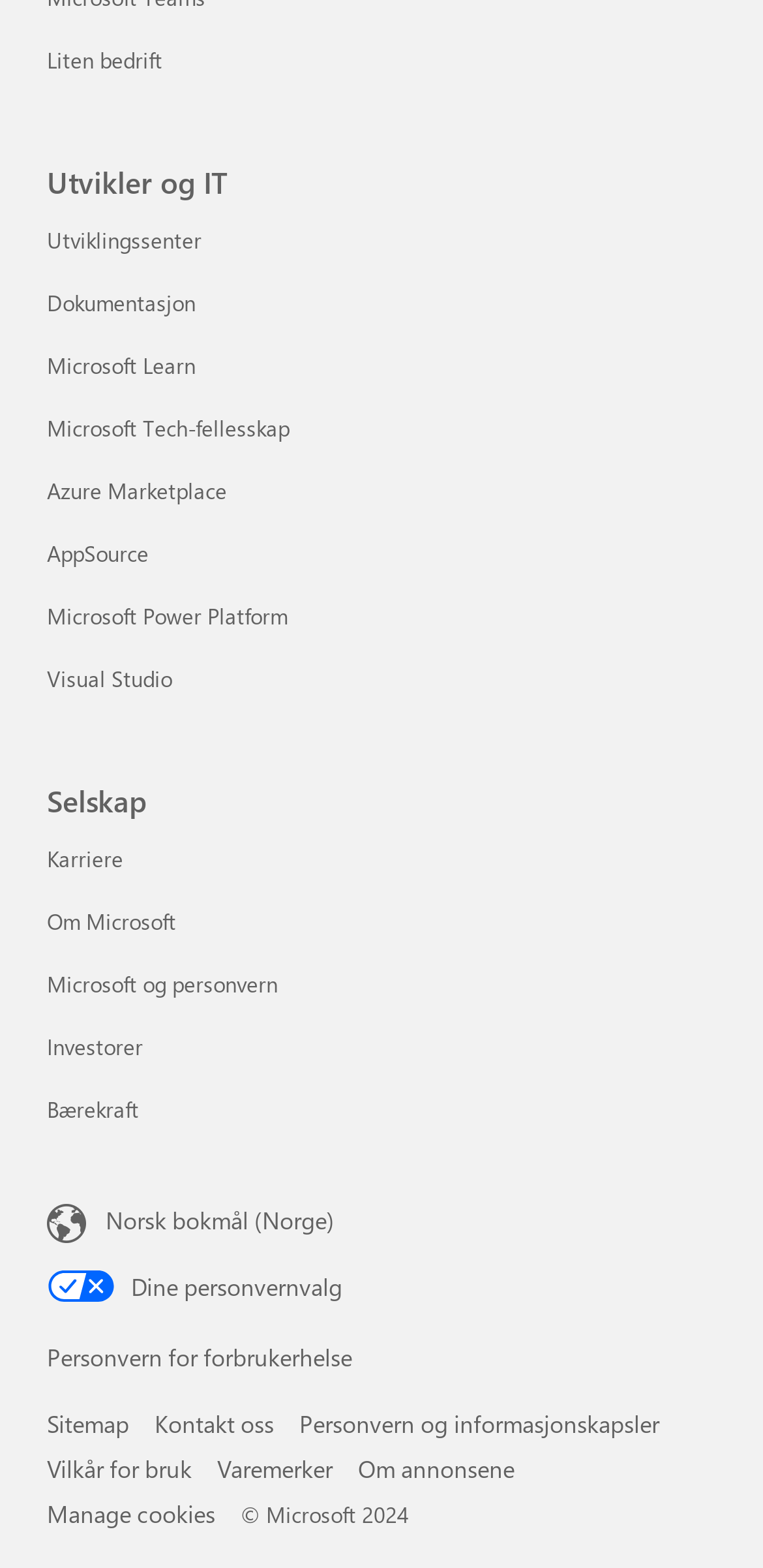Pinpoint the bounding box coordinates of the element to be clicked to execute the instruction: "Learn about Microsoft".

[0.062, 0.578, 0.231, 0.597]